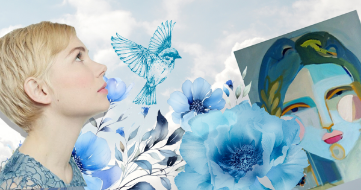What is the bird flying above the woman?
Please provide a detailed and comprehensive answer to the question.

The caption describes a bluebird soaring against a backdrop of soft, light clouds, which indicates the type of bird depicted in the image.